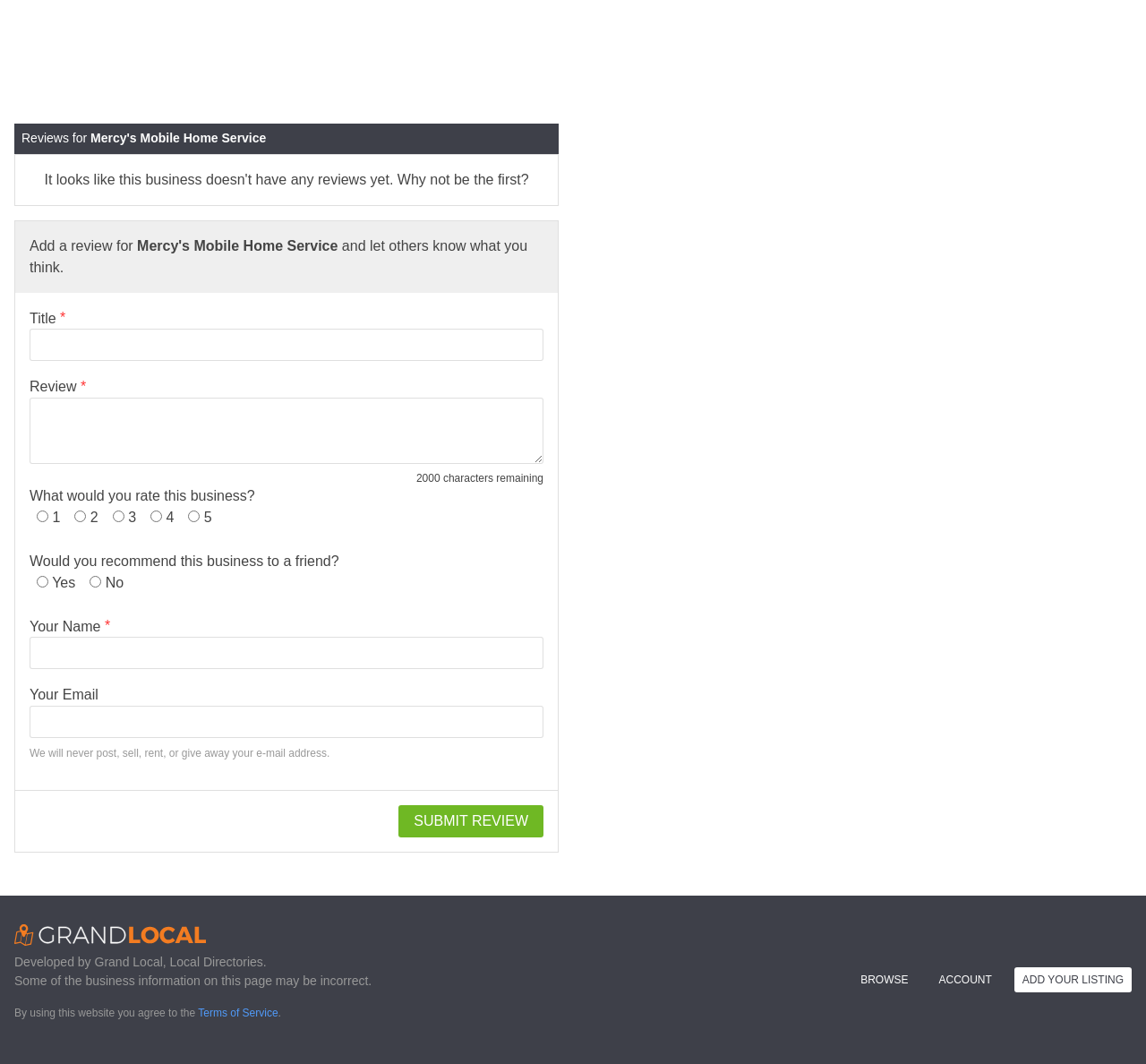What is the title of the review form?
Using the visual information, answer the question in a single word or phrase.

Reviews for Mercy's Mobile Home Service